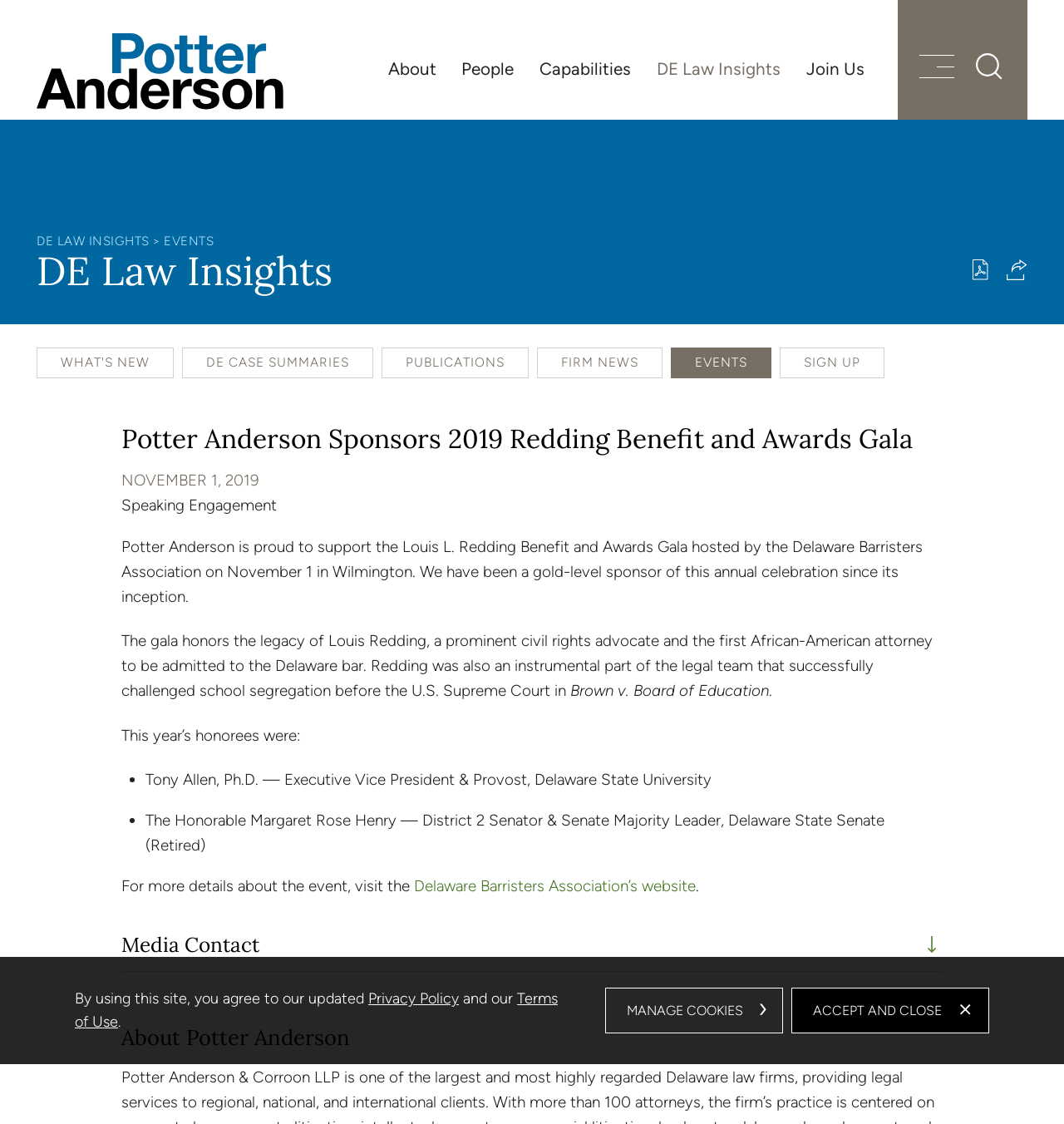What is the name of the law firm sponsoring the event?
From the details in the image, provide a complete and detailed answer to the question.

Based on the webpage content, specifically the heading 'Potter Anderson Sponsors 2019 Redding Benefit and Awards Gala', it is clear that the law firm sponsoring the event is Potter Anderson.